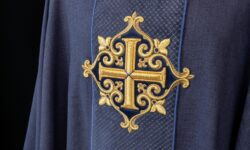Answer the question below in one word or phrase:
What is the purpose of the chasuble?

Liturgical garment